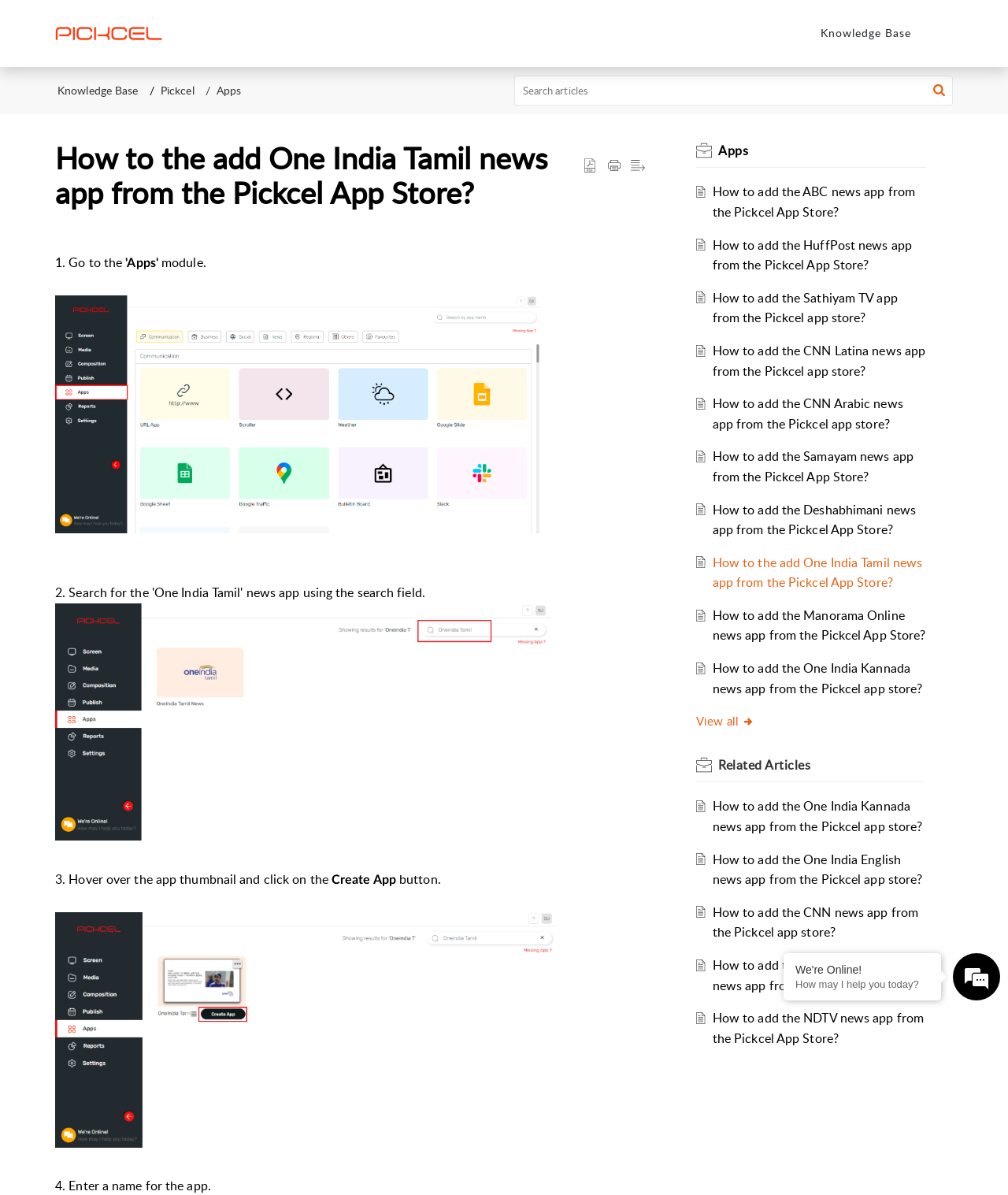Please identify the bounding box coordinates of the element's region that needs to be clicked to fulfill the following instruction: "Search for articles". The bounding box coordinates should consist of four float numbers between 0 and 1, i.e., [left, top, right, bottom].

[0.51, 0.063, 0.945, 0.088]